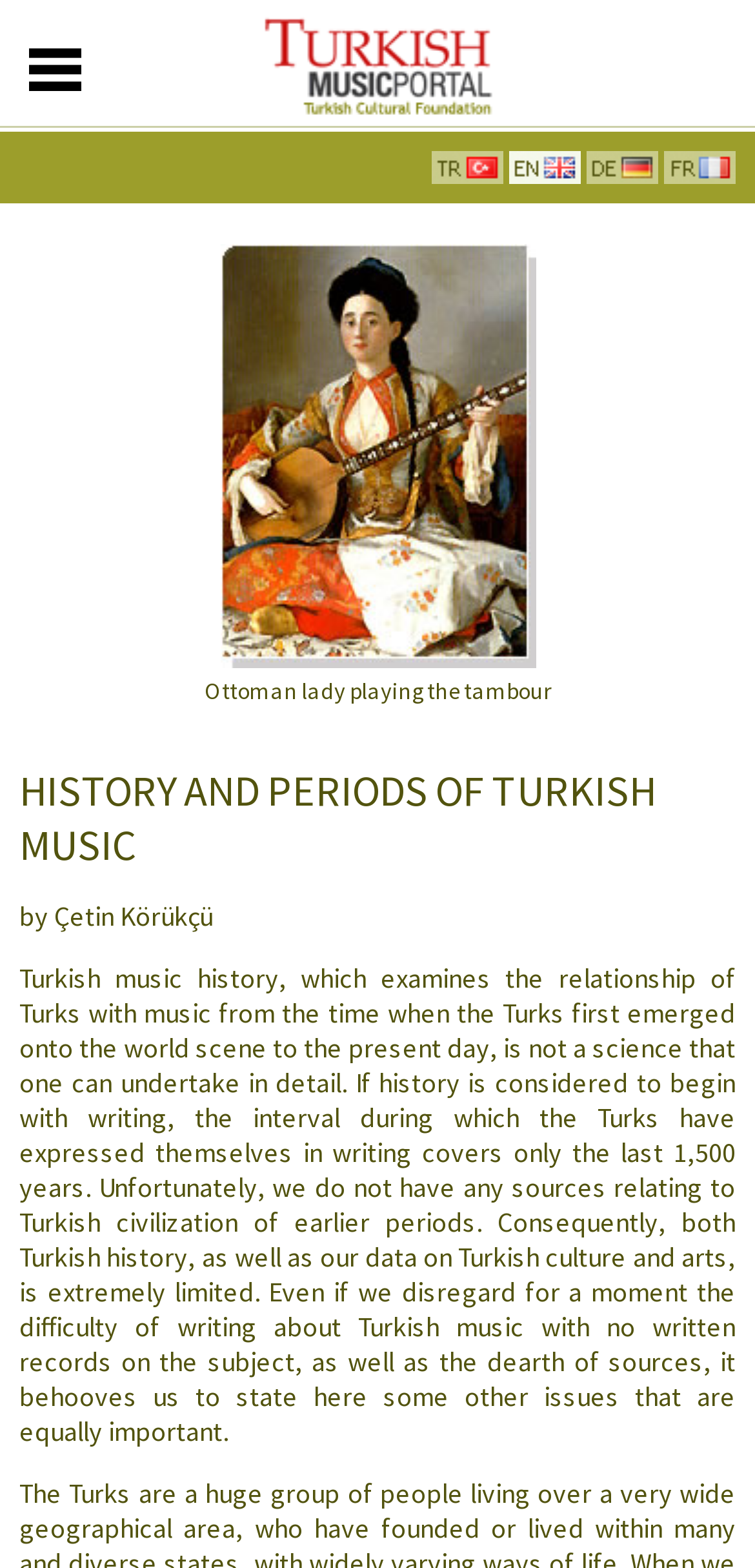Describe the webpage meticulously, covering all significant aspects.

The webpage is about the history and periods of Turkish music. At the top left corner, there is a button. Below it, a horizontal navigation menu spans the entire width of the page, containing a link on the left side accompanied by an image, and four more links on the right side. 

Below the navigation menu, there is a large image that takes up most of the width of the page. Above this image, there is a caption "Ottoman lady playing the tambour". 

The main content of the page starts with a heading "HISTORY AND PERIODS OF TURKISH MUSIC" at the top center of the page. Below the heading, the author's name "by Çetin Körükçü" is written. 

The main text of the page is a long paragraph that discusses the challenges of writing about Turkish music history due to the limited availability of written records and sources. The text is divided into several lines and spans the entire width of the page.